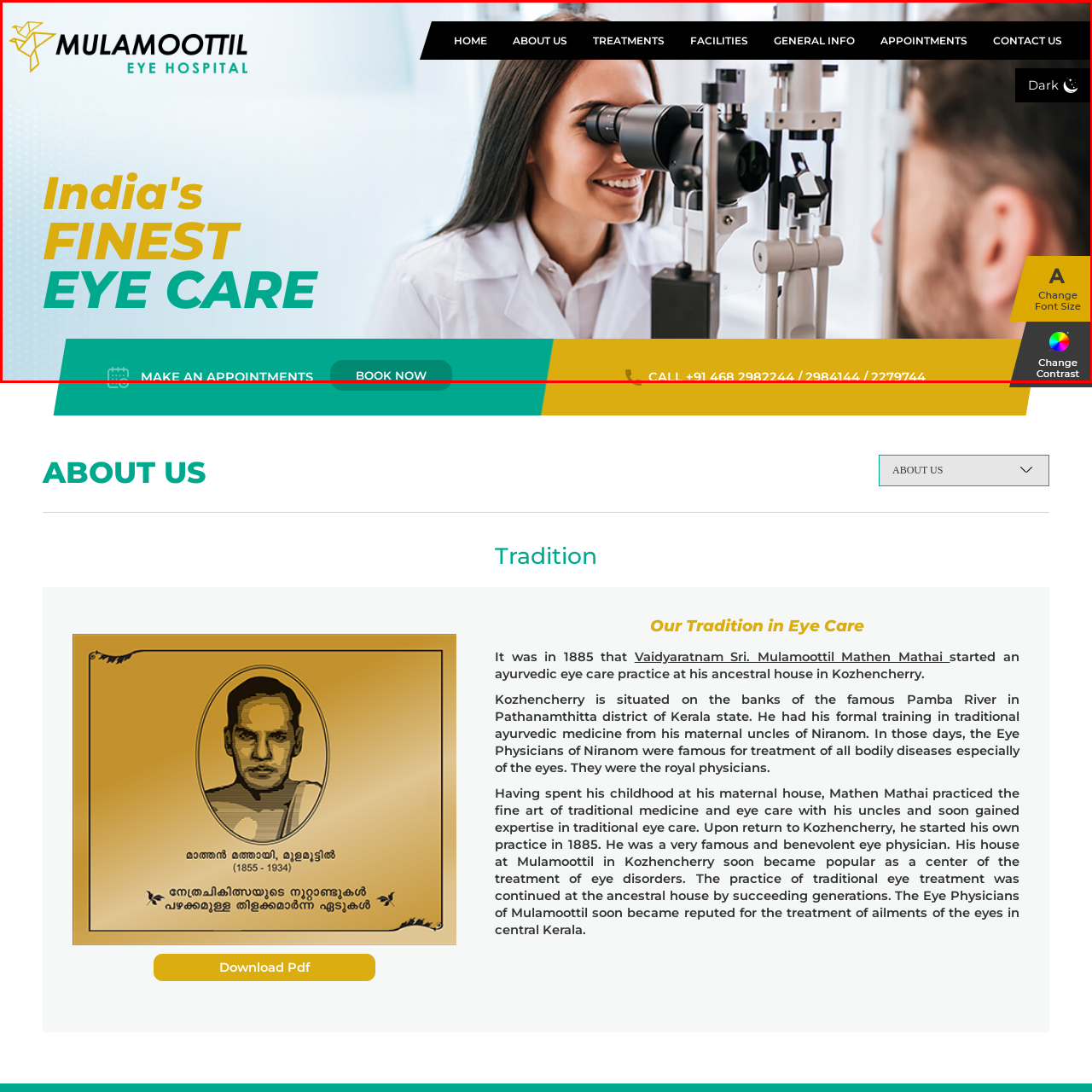View the section of the image outlined in red, What is the tagline of Mulamoottil Eye Hospital? Provide your response in a single word or brief phrase.

India's FINEST EYE CARE